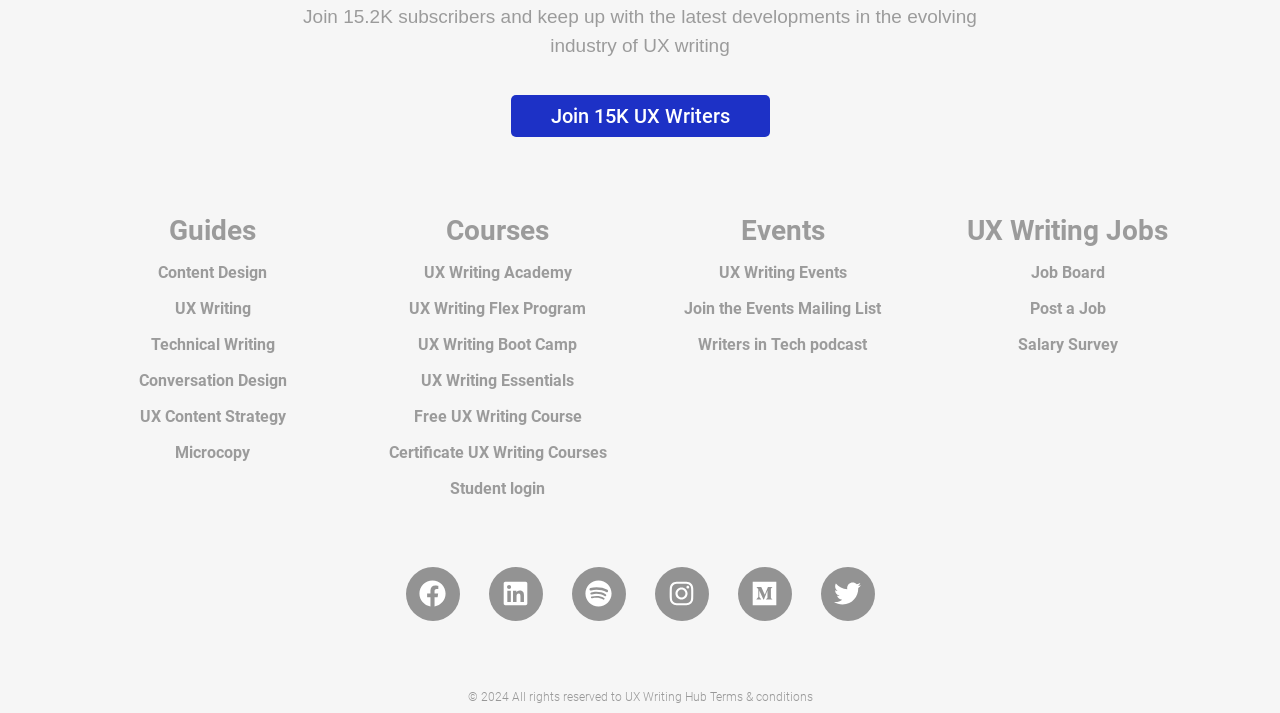Please respond to the question using a single word or phrase:
How many subscribers does UX Writing Hub have?

15.2K